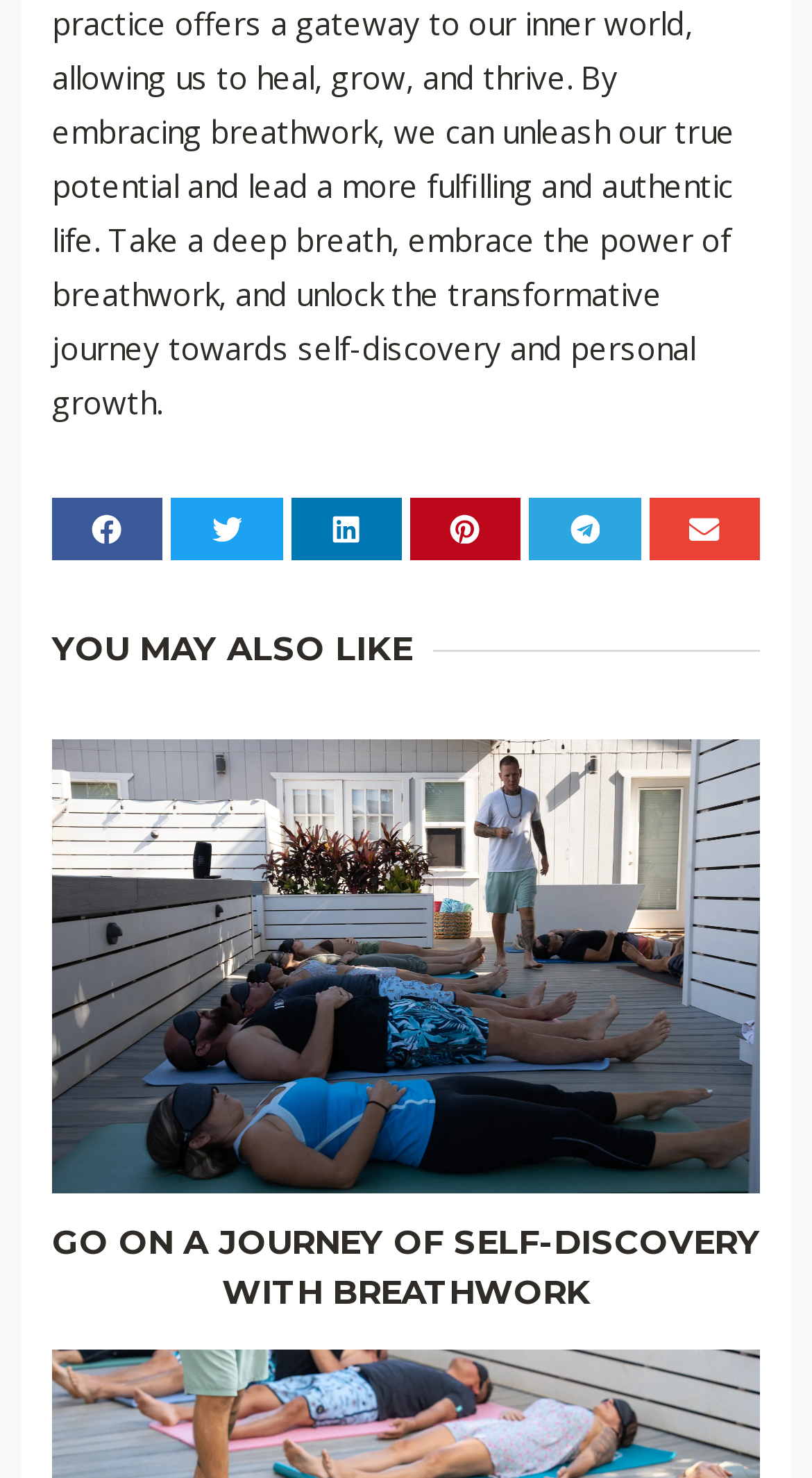Please respond to the question with a concise word or phrase:
What is the title of the article?

GO ON A JOURNEY OF SELF-DISCOVERY WITH BREATHWORK